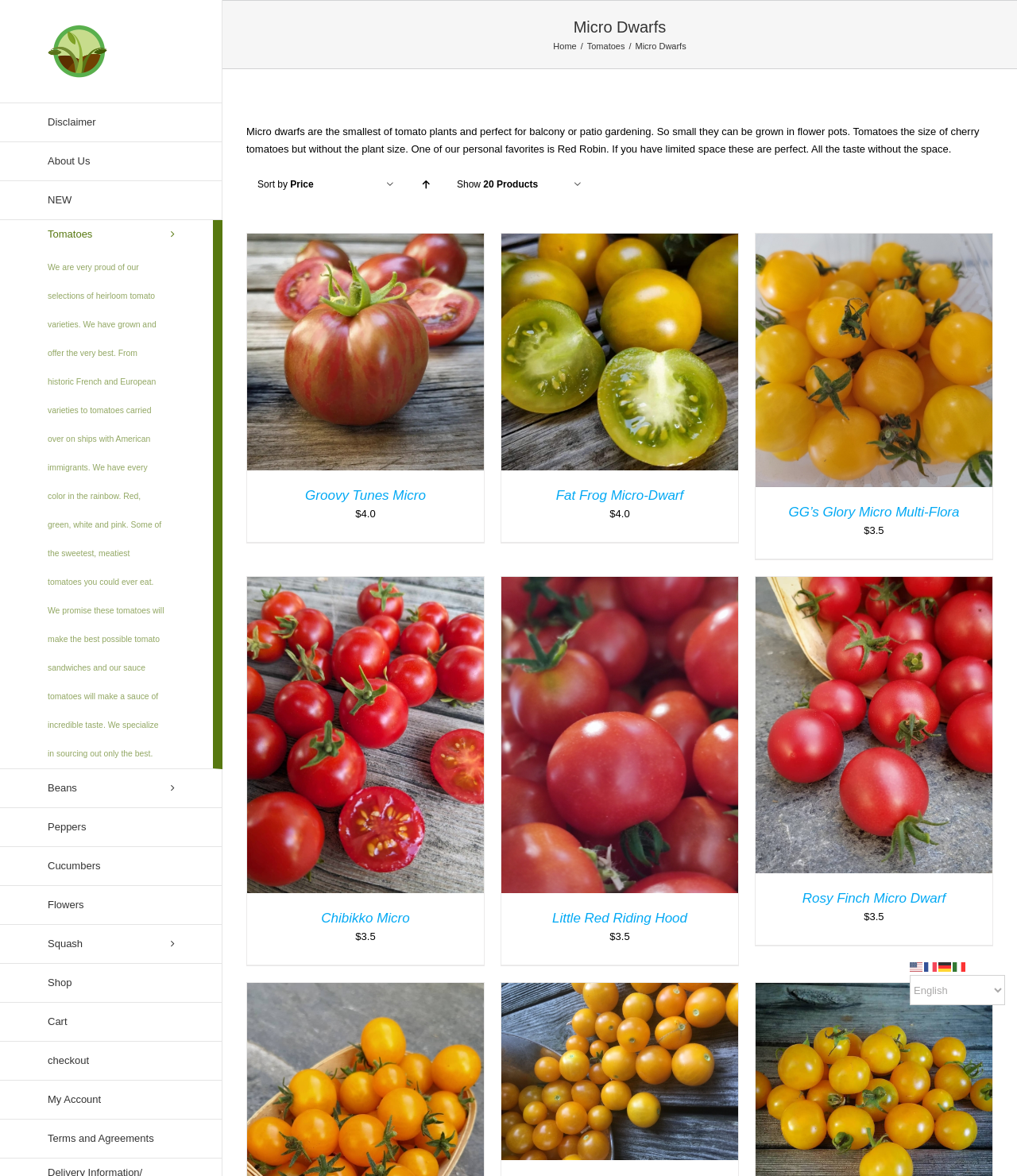How many 'Add to cart' buttons are there?
Could you give a comprehensive explanation in response to this question?

I searched for all link elements with text 'ADD TO CART' and found six of them, which correspond to the six products listed.